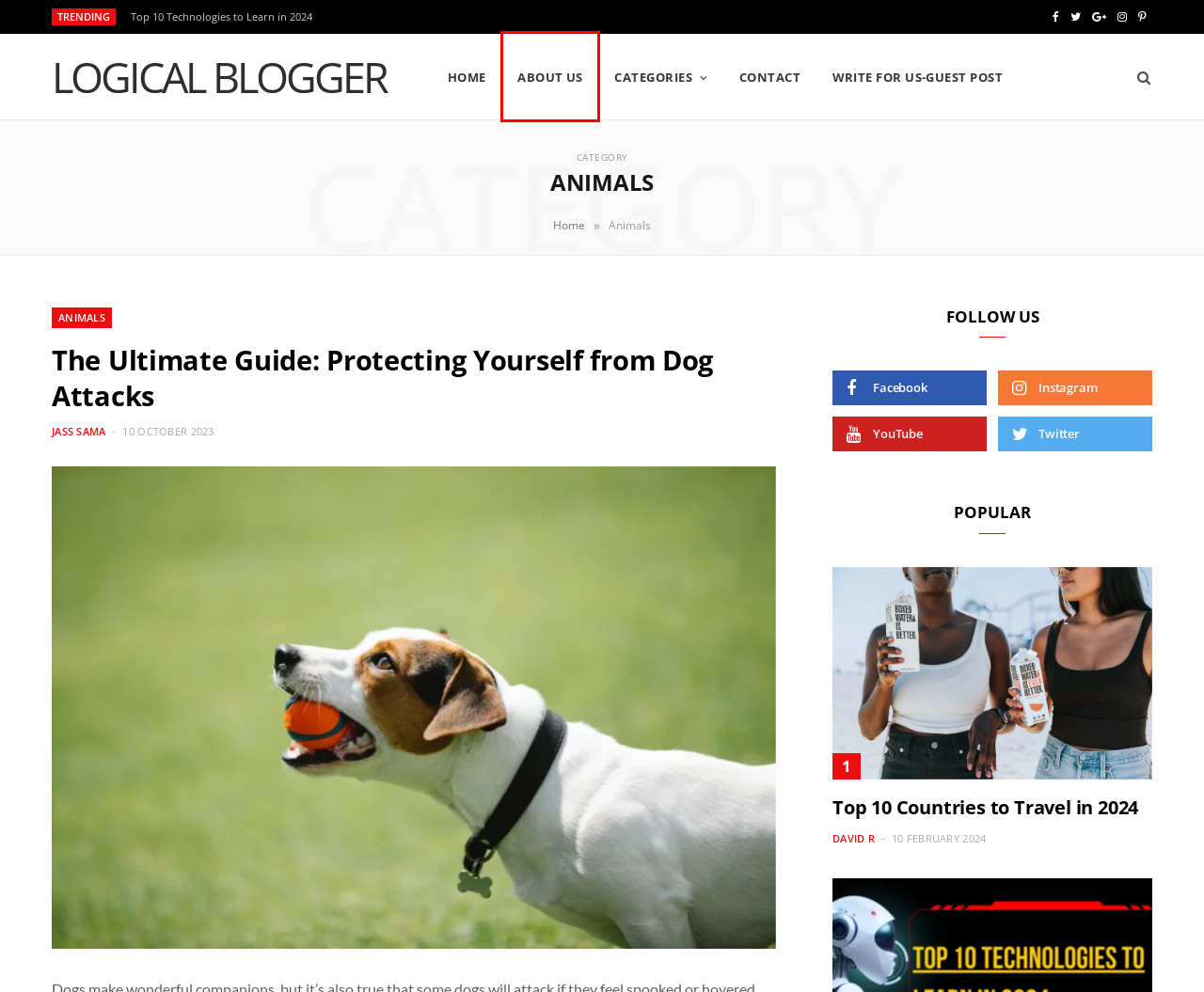You have a screenshot of a webpage with a red bounding box highlighting a UI element. Your task is to select the best webpage description that corresponds to the new webpage after clicking the element. Here are the descriptions:
A. Jass Sama, Author at Logical Blogger
B. Write for Us-Guest Post - Logical Blogger
C. Homepage - Logical Blogger
D. Health Archives - Logical Blogger
E. Business Archives - Logical Blogger
F. David R, Author at Logical Blogger
G. The Ultimate Guide: Protecting Yourself from Dog Attacks
H. About Us - Logical Blogger

H